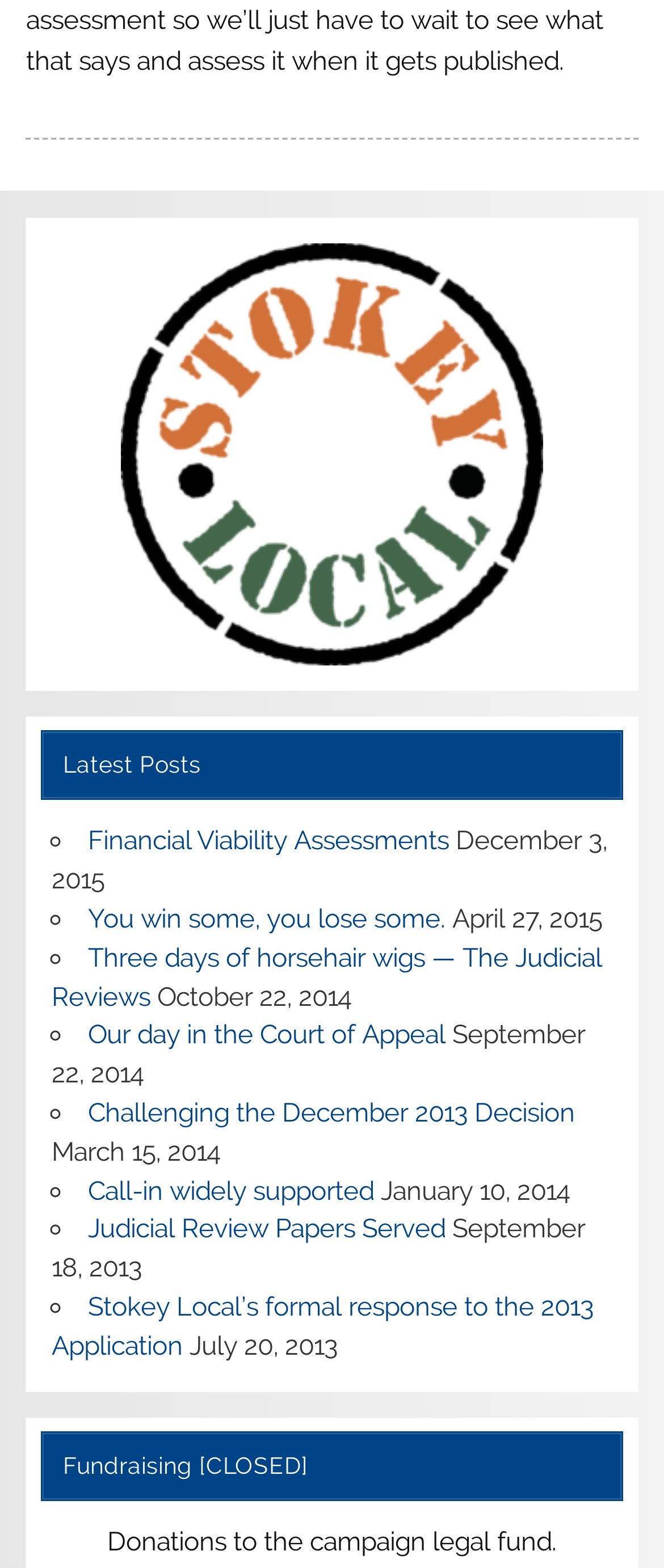Using the details from the image, please elaborate on the following question: What is the purpose of the fundraising?

The purpose of the fundraising can be found by looking at the StaticText element with the text 'Donations to the campaign legal fund.' which is a child of the 'Fundraising [CLOSED]' heading.